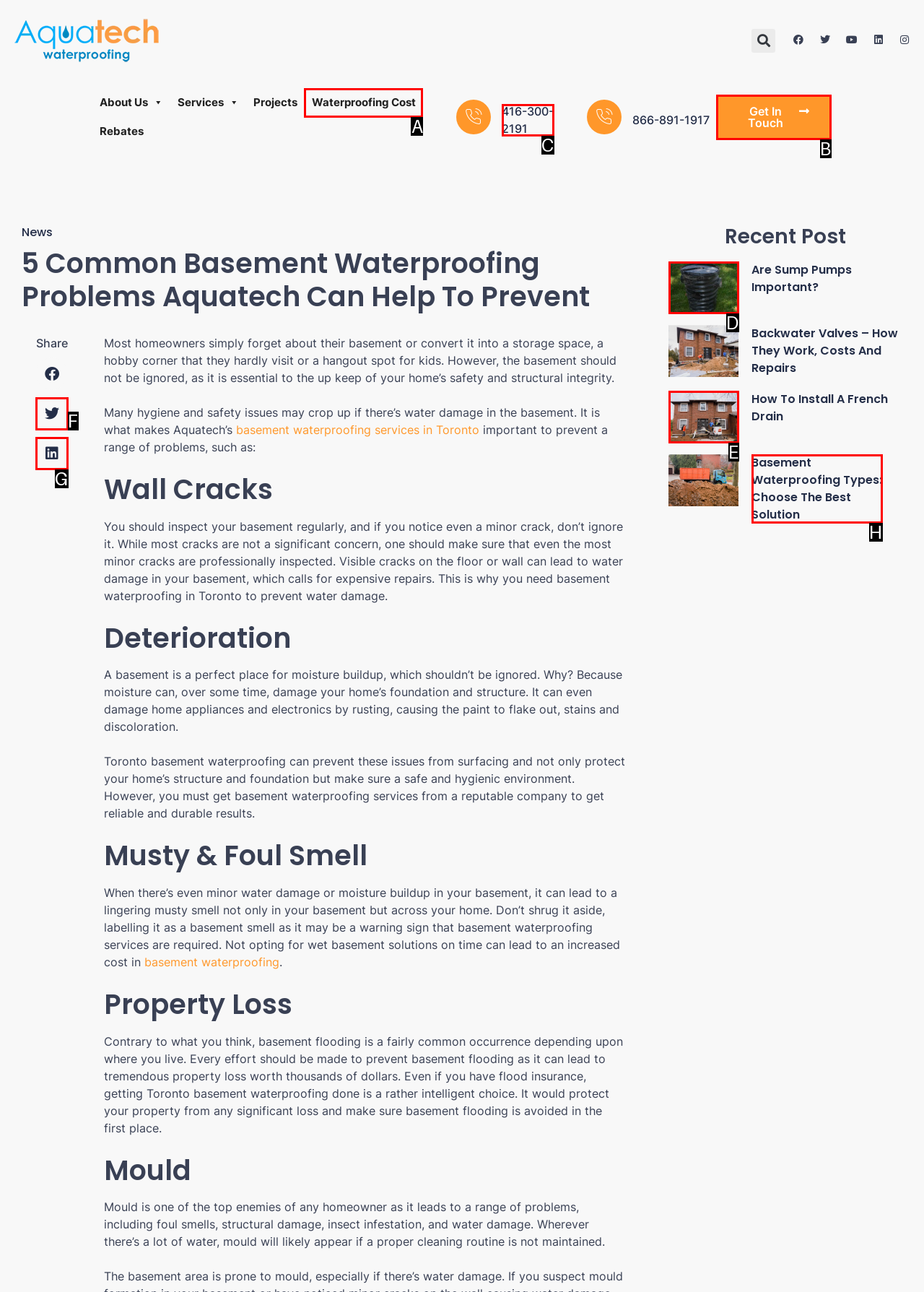Find the option that matches this description: 416-300-2191
Provide the matching option's letter directly.

C